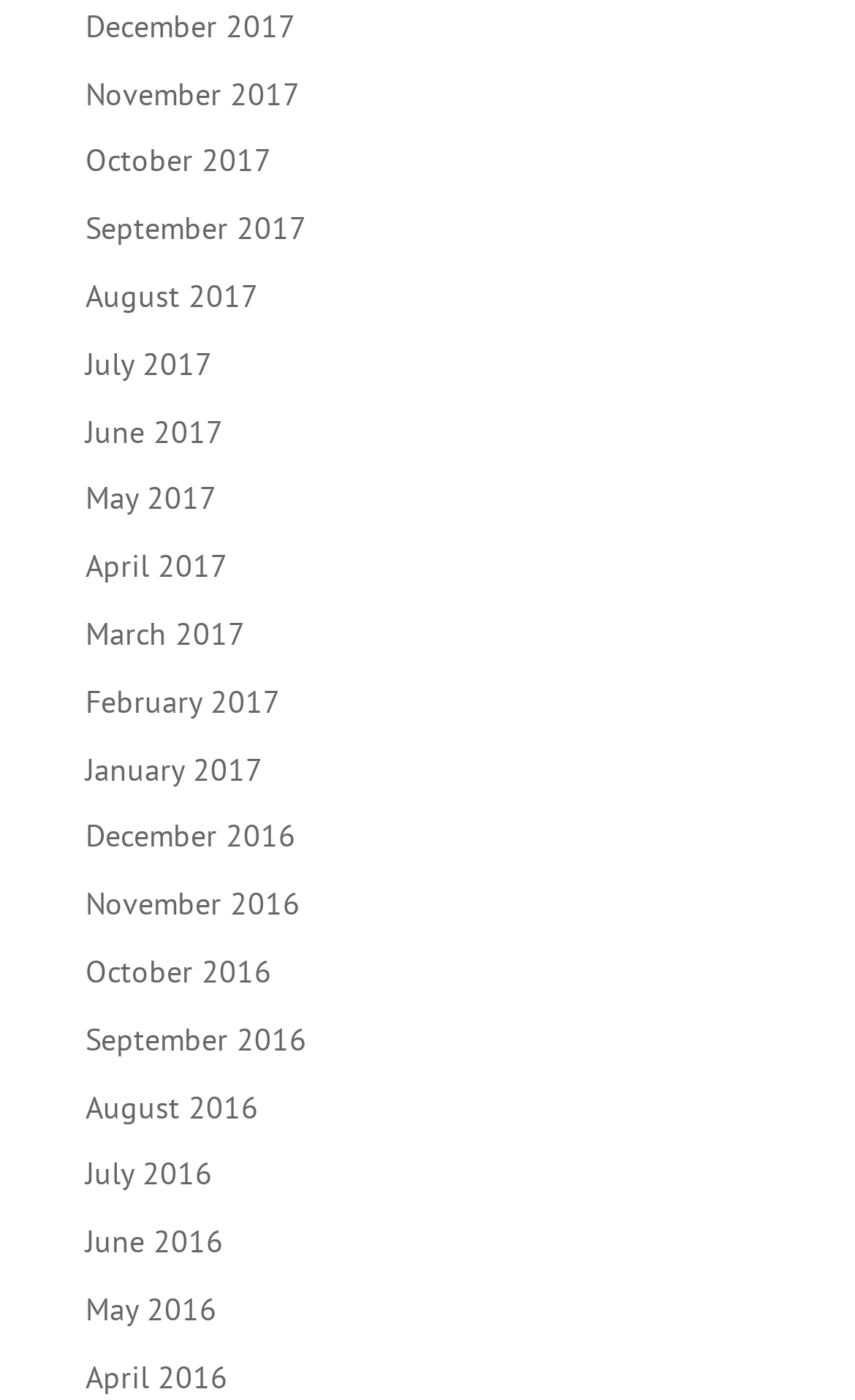Locate the bounding box coordinates of the clickable region to complete the following instruction: "view November 2016."

[0.1, 0.632, 0.351, 0.66]